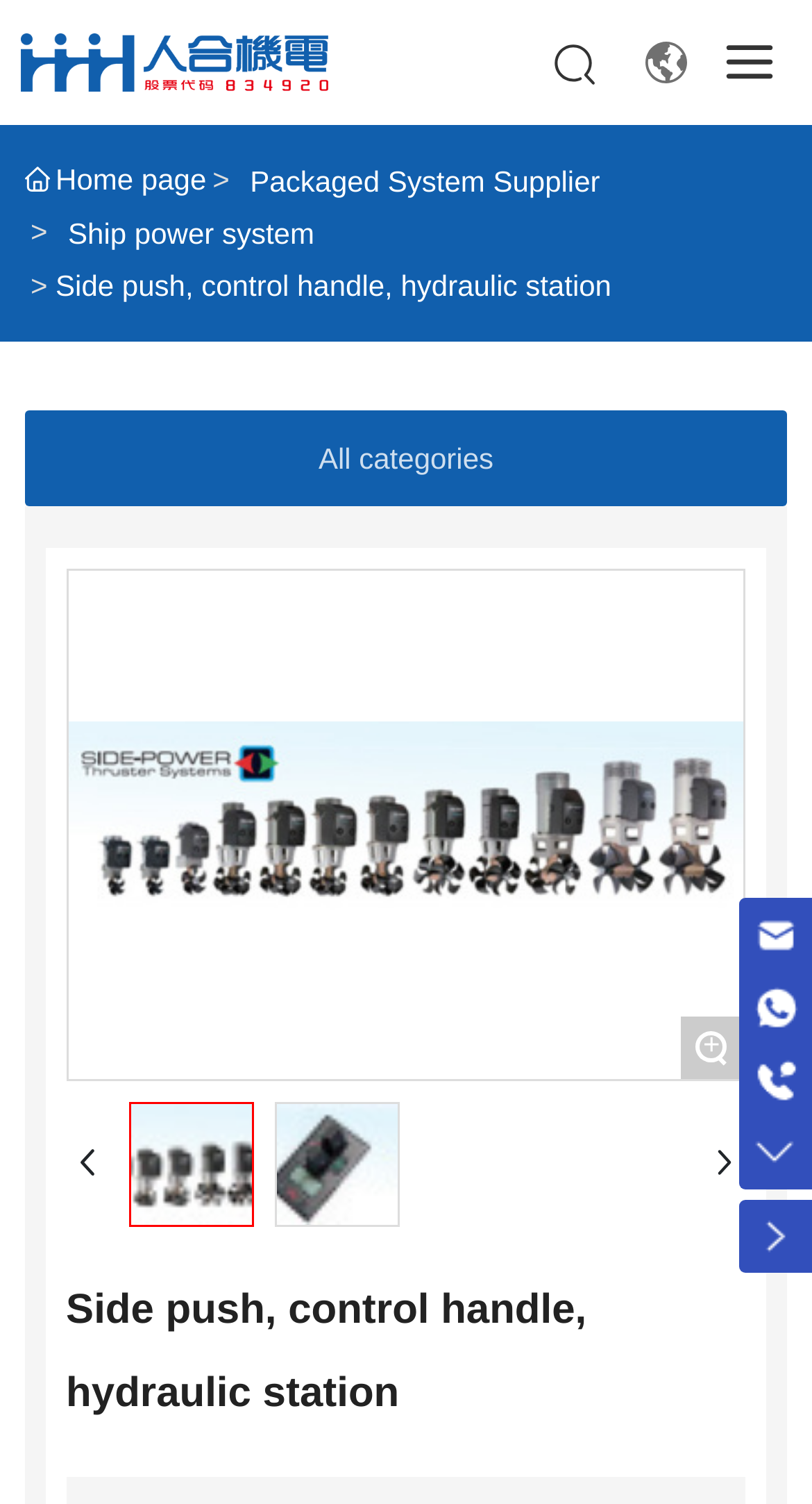Identify the bounding box coordinates of the clickable region necessary to fulfill the following instruction: "Click the company logo". The bounding box coordinates should be four float numbers between 0 and 1, i.e., [left, top, right, bottom].

[0.026, 0.022, 0.41, 0.061]